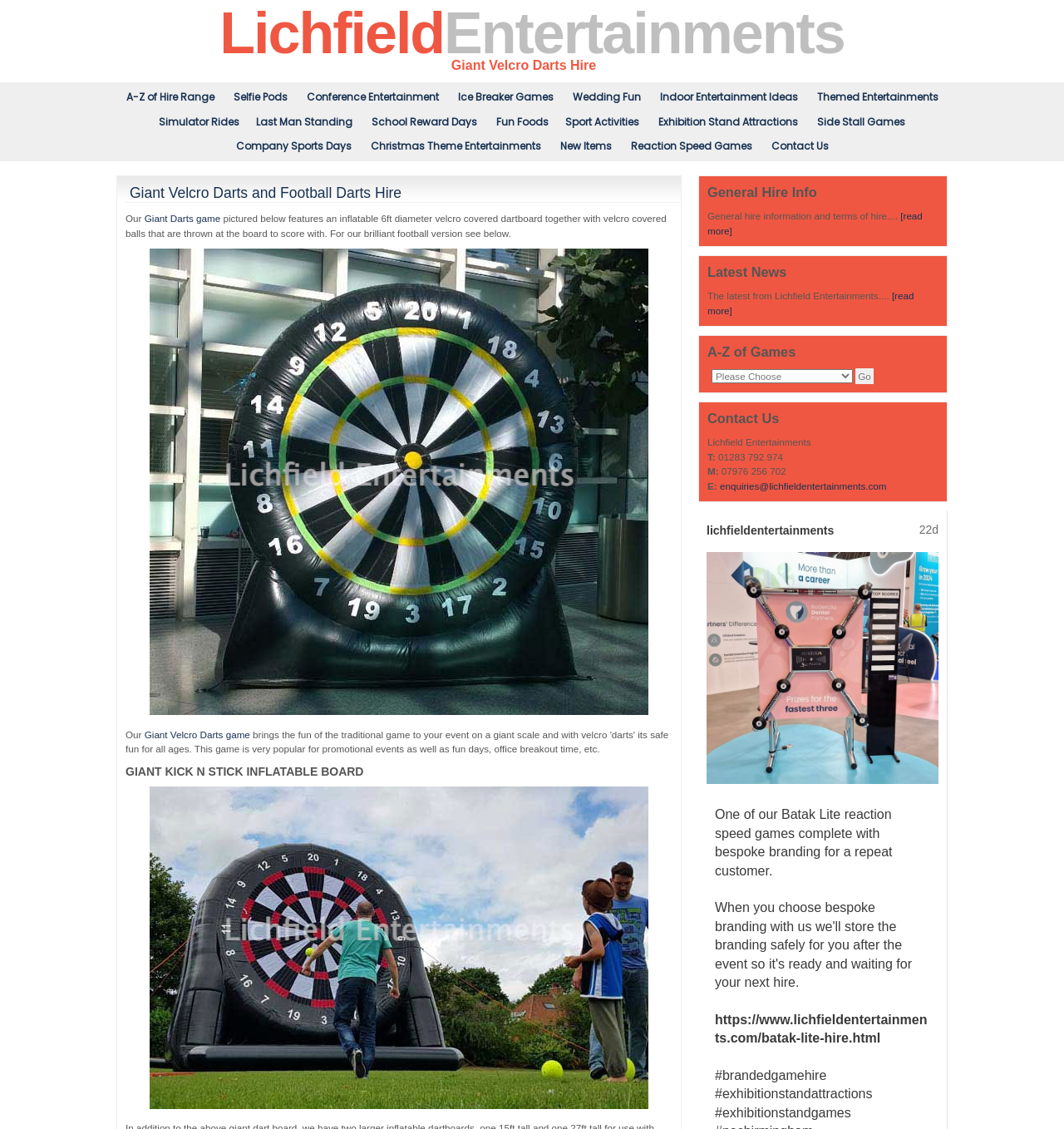Identify the bounding box coordinates for the element you need to click to achieve the following task: "Click on 'Contact Us' link". The coordinates must be four float values ranging from 0 to 1, formatted as [left, top, right, bottom].

[0.717, 0.119, 0.786, 0.14]